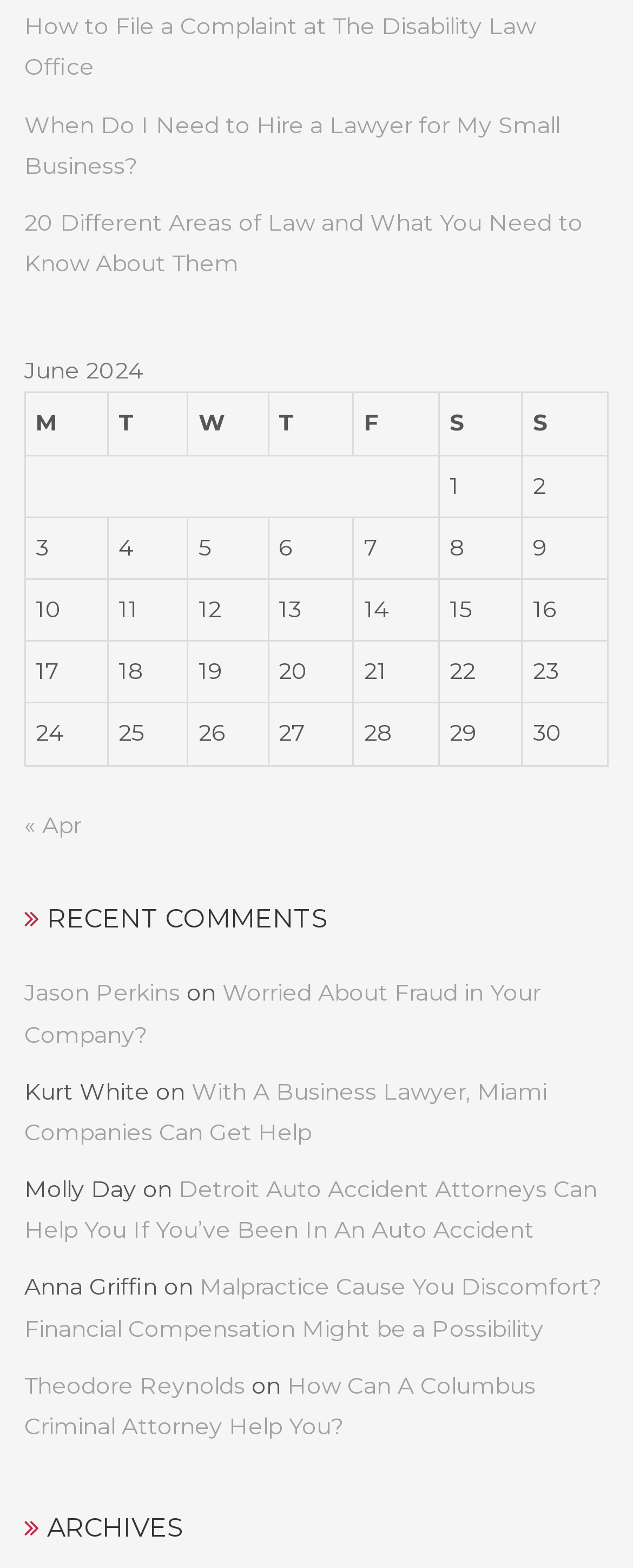Determine the bounding box coordinates of the section to be clicked to follow the instruction: "Go to previous month". The coordinates should be given as four float numbers between 0 and 1, formatted as [left, top, right, bottom].

[0.038, 0.516, 0.128, 0.535]